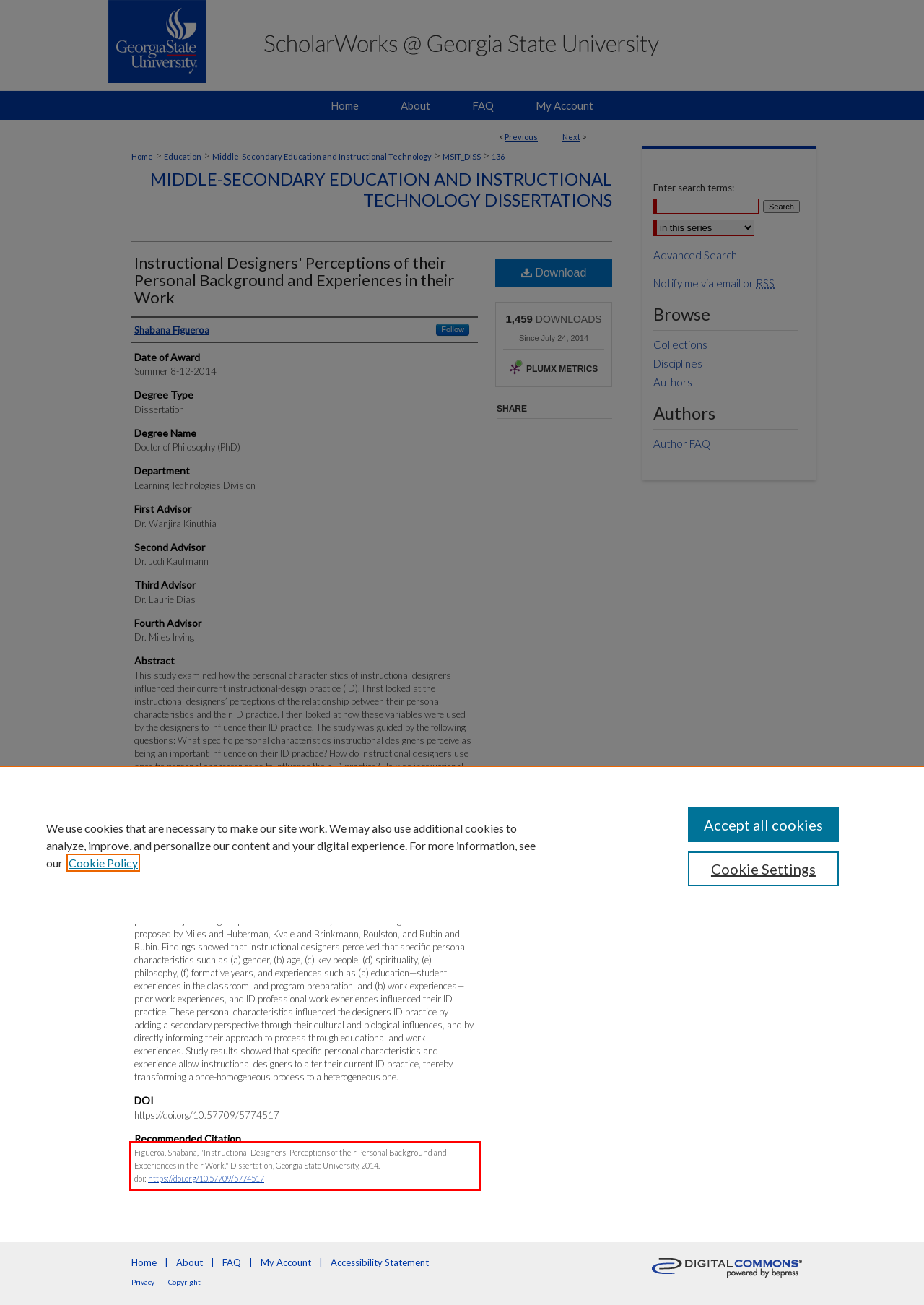By examining the provided screenshot of a webpage, recognize the text within the red bounding box and generate its text content.

Figueroa, Shabana, "Instructional Designers' Perceptions of their Personal Background and Experiences in their Work." Dissertation, Georgia State University, 2014. doi: https://doi.org/10.57709/5774517